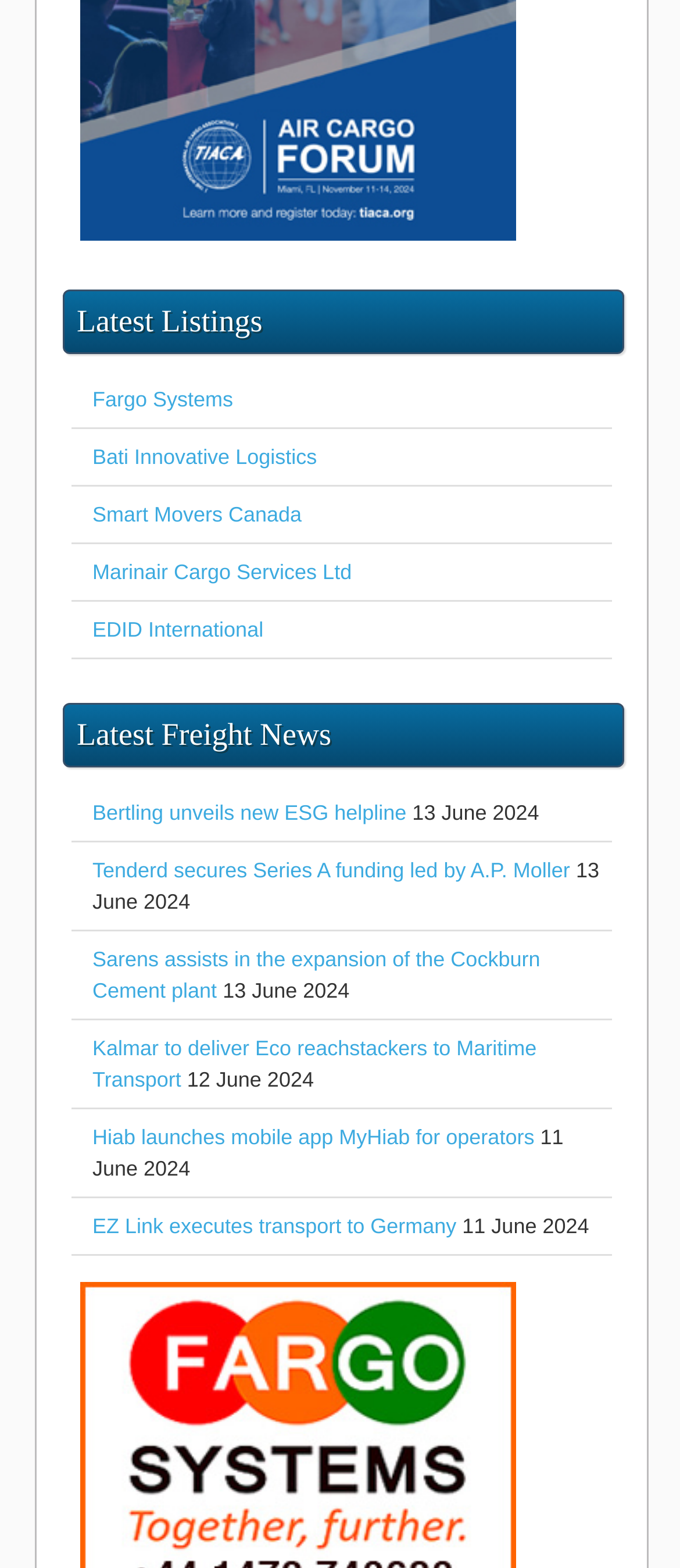Identify the bounding box coordinates of the section that should be clicked to achieve the task described: "View TIACA Latin America".

[0.118, 0.141, 0.759, 0.157]